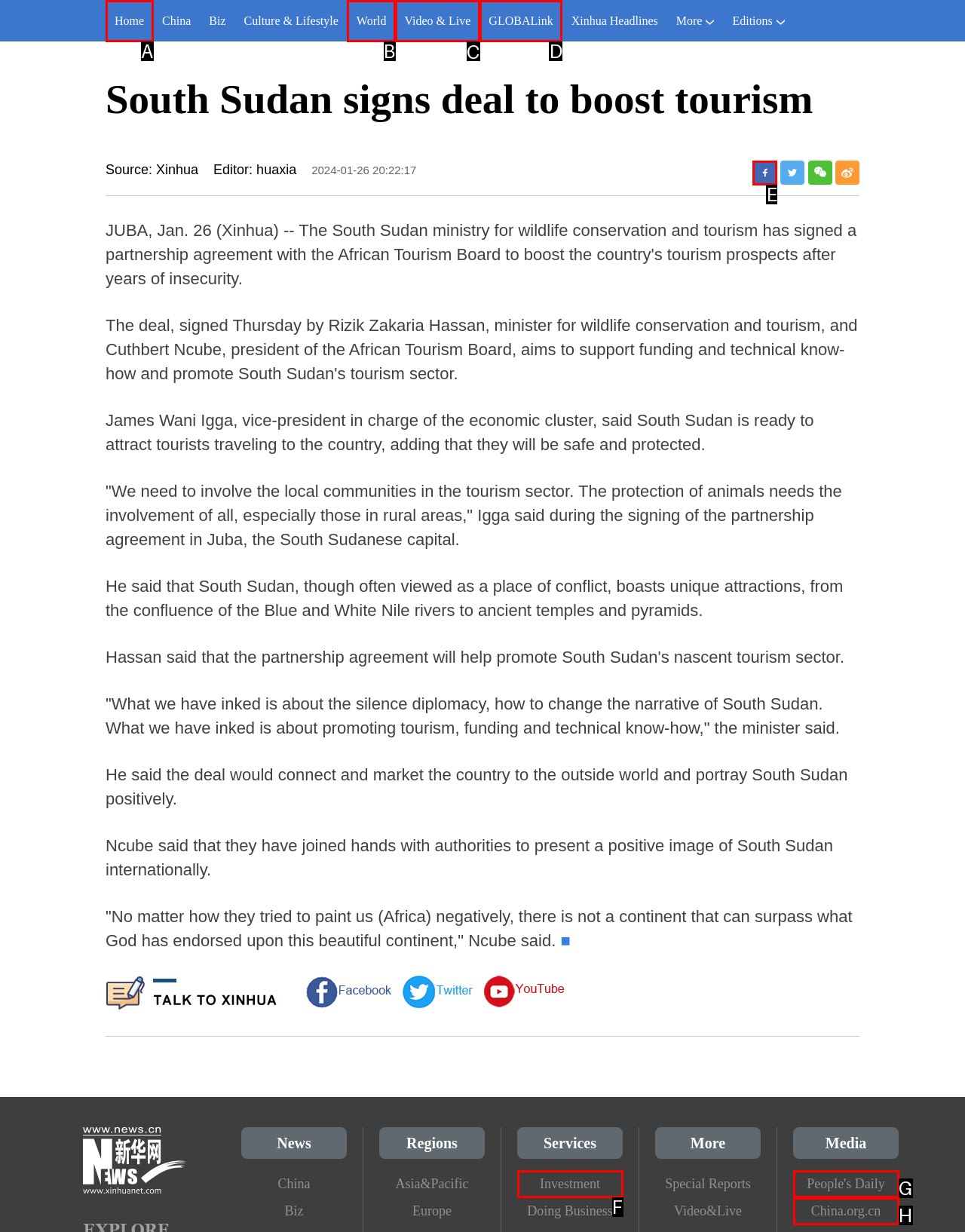Tell me which one HTML element I should click to complete the following task: View the 'Video & Live' section Answer with the option's letter from the given choices directly.

C